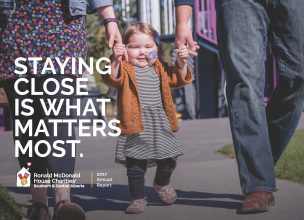Create a detailed narrative of what is happening in the image.

The image features a heartwarming scene from the 2017 Annual Report of Ronald McDonald House Charities Southern & Central Alberta. In the foreground, a happy child is held by both hands, walking confidently with adults beside her. She wears a light gray outfit complemented by a cozy orange cardigan, embodying a sense of joy and connection. The background features a vibrant, purple walkway that suggests a welcoming environment, indicative of the support provided by the charity.

Prominently displayed on the left side of the image are the words "STAYING CLOSE IS WHAT MATTERS MOST," emphasizing the charity's mission to keep families together during challenging times. The logo of Ronald McDonald House Charities and the report year further contextualize the image, highlighting the organization's commitment to aiding families in need while fostering a nurturing atmosphere.